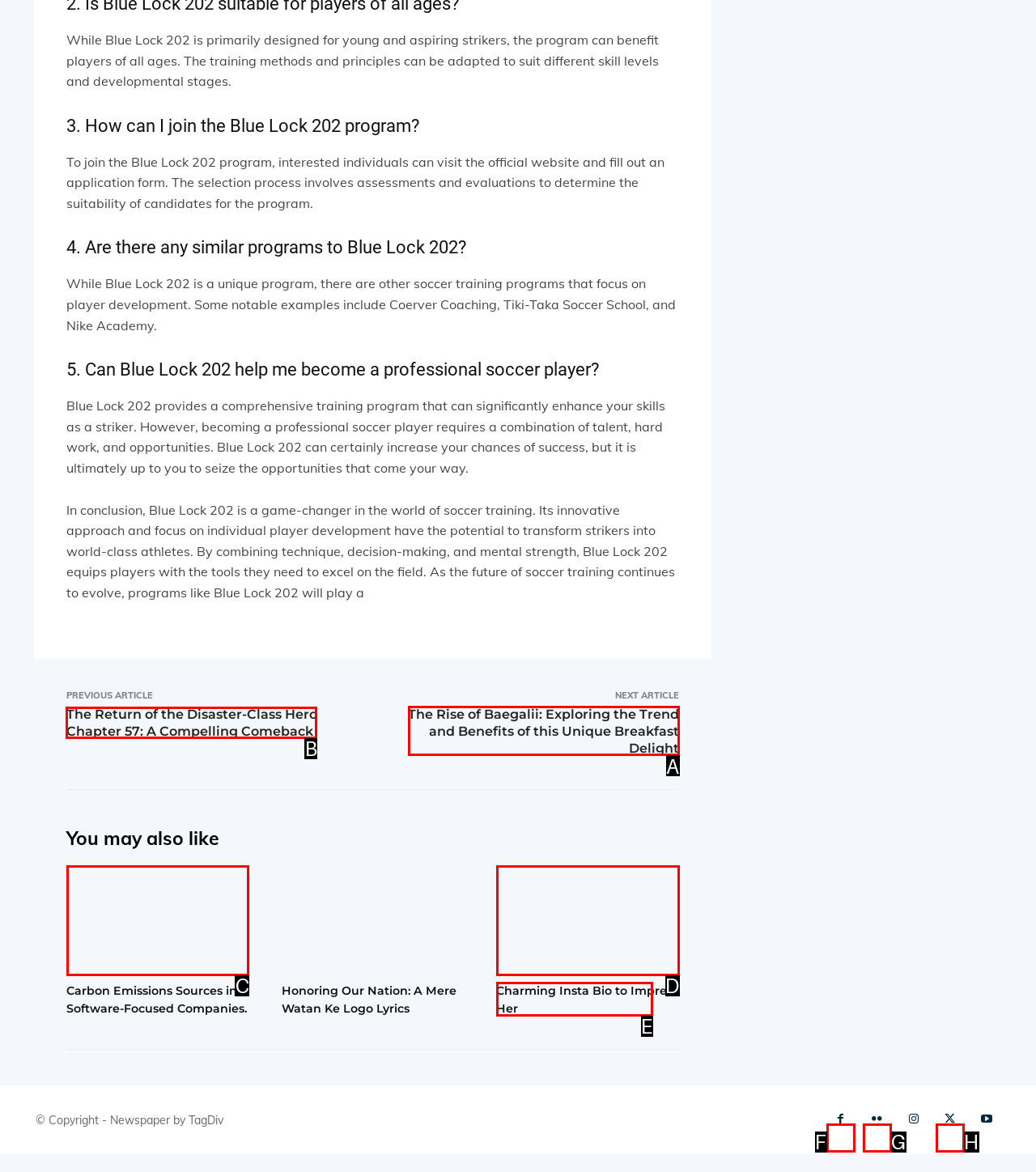Which letter corresponds to the correct option to complete the task: click the 'The Return of the Disaster-Class Hero Chapter 57: A Compelling Comeback' link?
Answer with the letter of the chosen UI element.

B